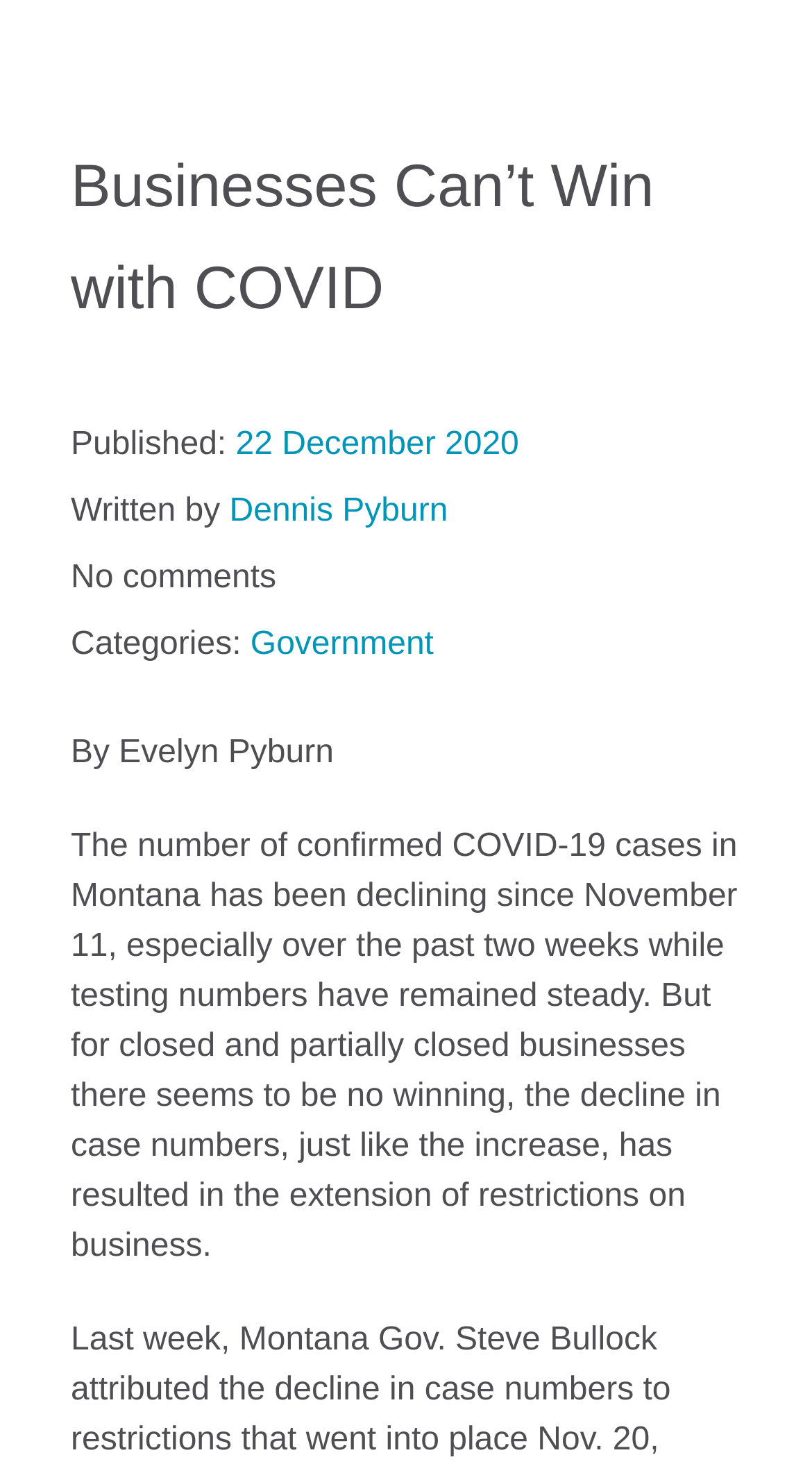Describe every aspect of the webpage comprehensively.

The webpage is an article from The Big Sky Business Journal, with a title "Businesses Can’t Win with COVID" prominently displayed at the top. Below the title, there is a navigation menu on the left side, taking up about 6% of the screen width. 

To the right of the navigation menu, there is a section containing publication information, including the date "22 December 2020" and the author "Dennis Pyburn". This section is followed by a notice indicating that there are no comments on the article.

Further down, there is a list of categories, with the category "Government" being the only one listed. Below the categories, there is a byline "By Evelyn Pyburn" and then the main article content. The article text occupies most of the screen, spanning from the top-left to the bottom-right, and discusses the impact of COVID-19 on businesses in Montana.